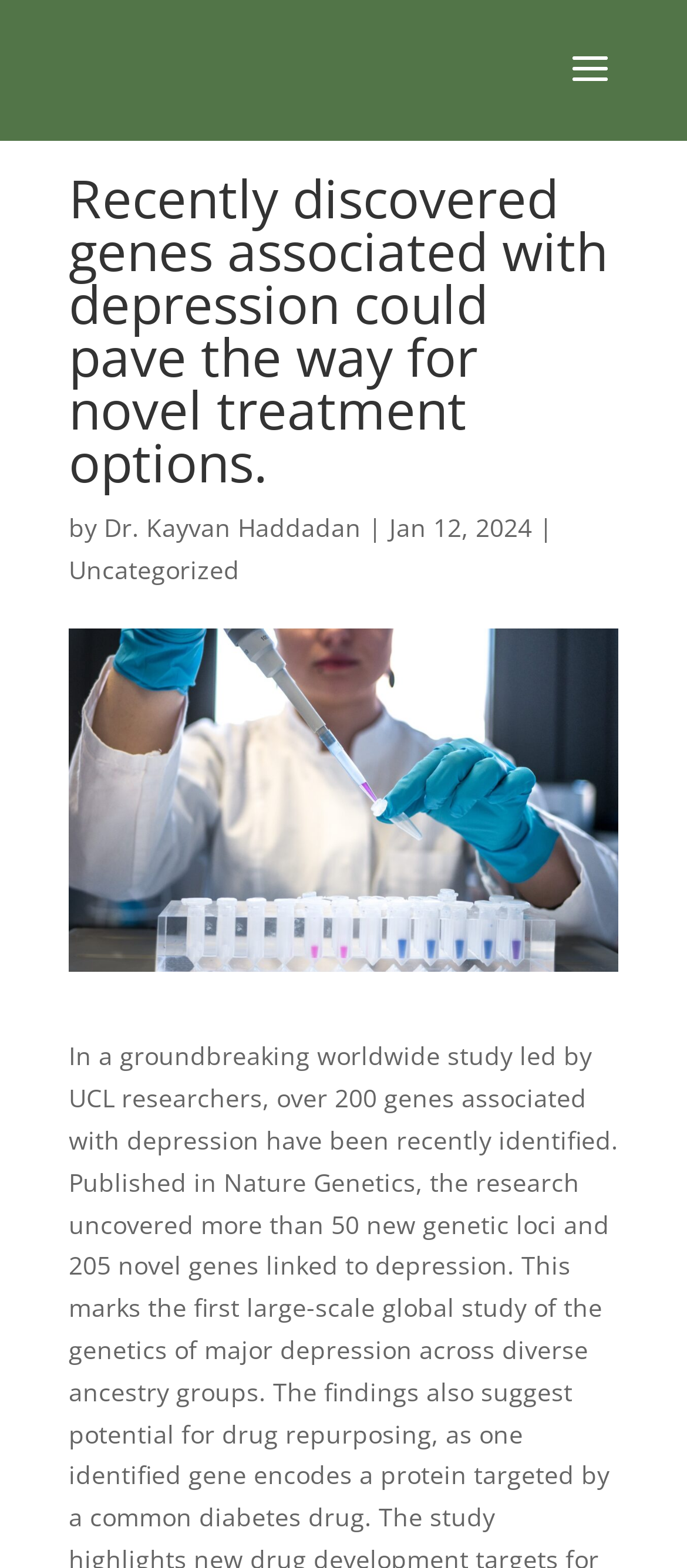What is depicted in the image?
Provide a detailed answer to the question using information from the image.

The image on the webpage depicts a person holding an orange and white toothbrush, which can be inferred from the image description.